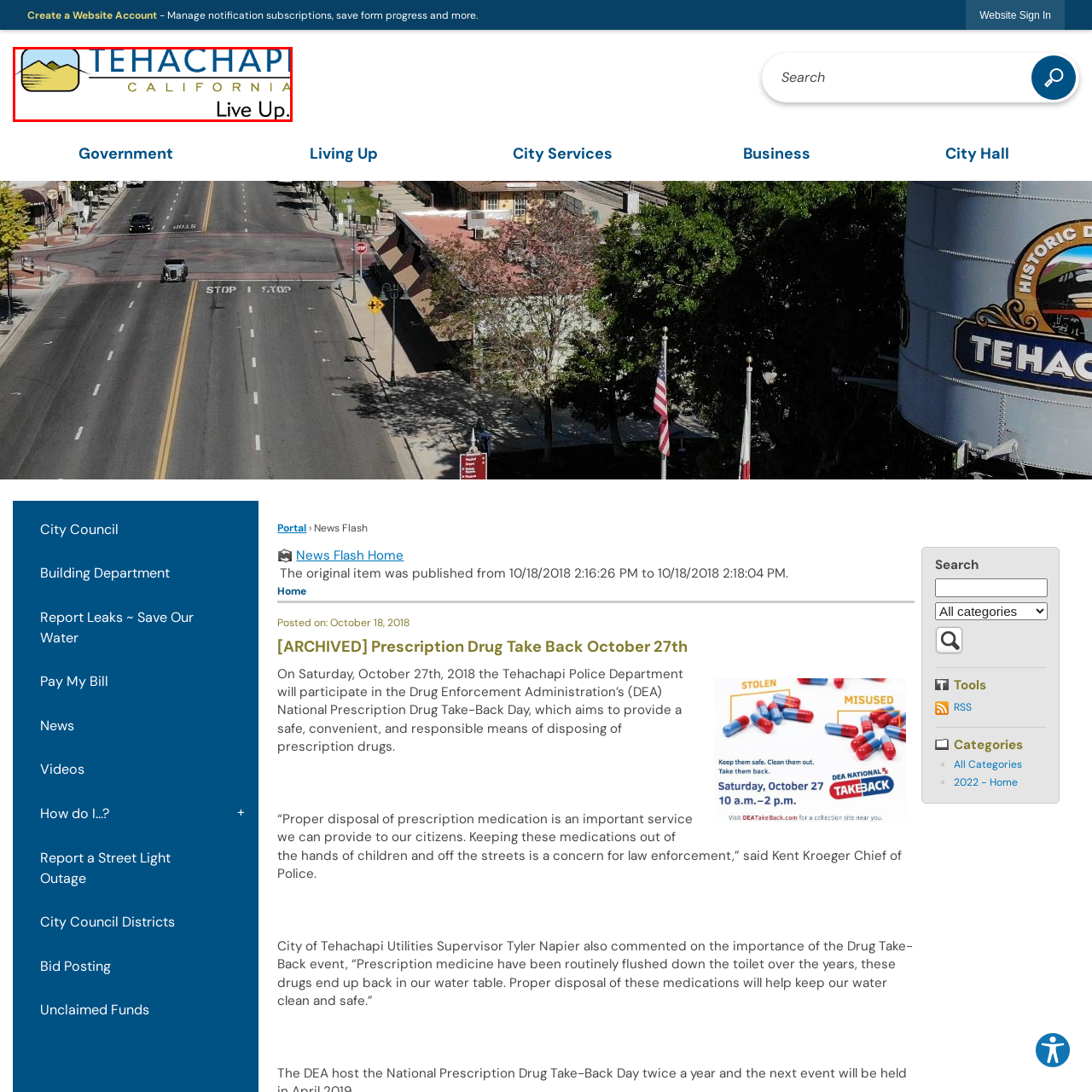Focus on the picture inside the red-framed area and provide a one-word or short phrase response to the following question:
What is the phrase below the logo?

Live Up.